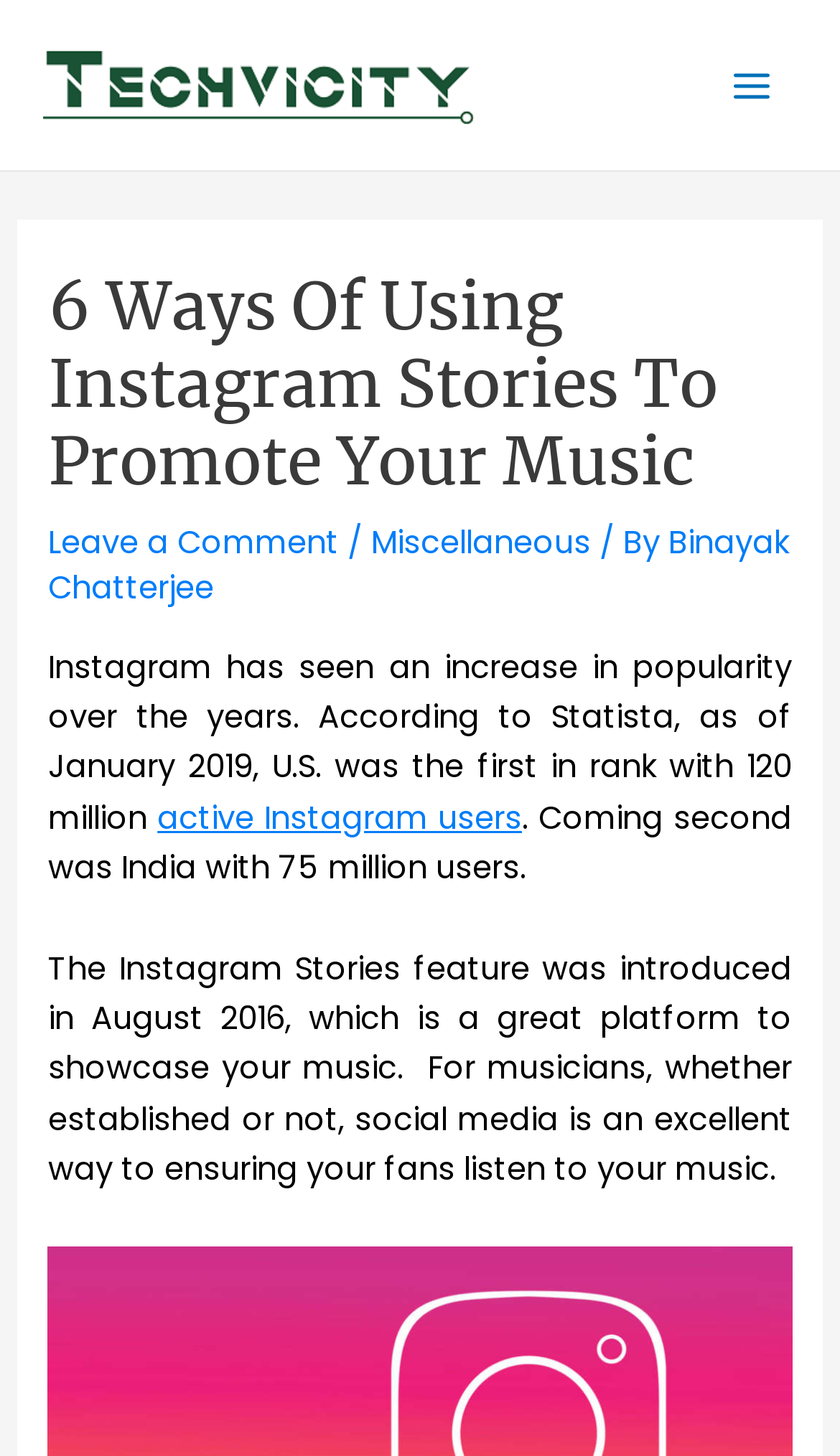What is the author's name of the article?
Provide a detailed answer to the question using information from the image.

The text mentions, 'By Binayak Chatterjee' which suggests that Binayak Chatterjee is the author of the article.